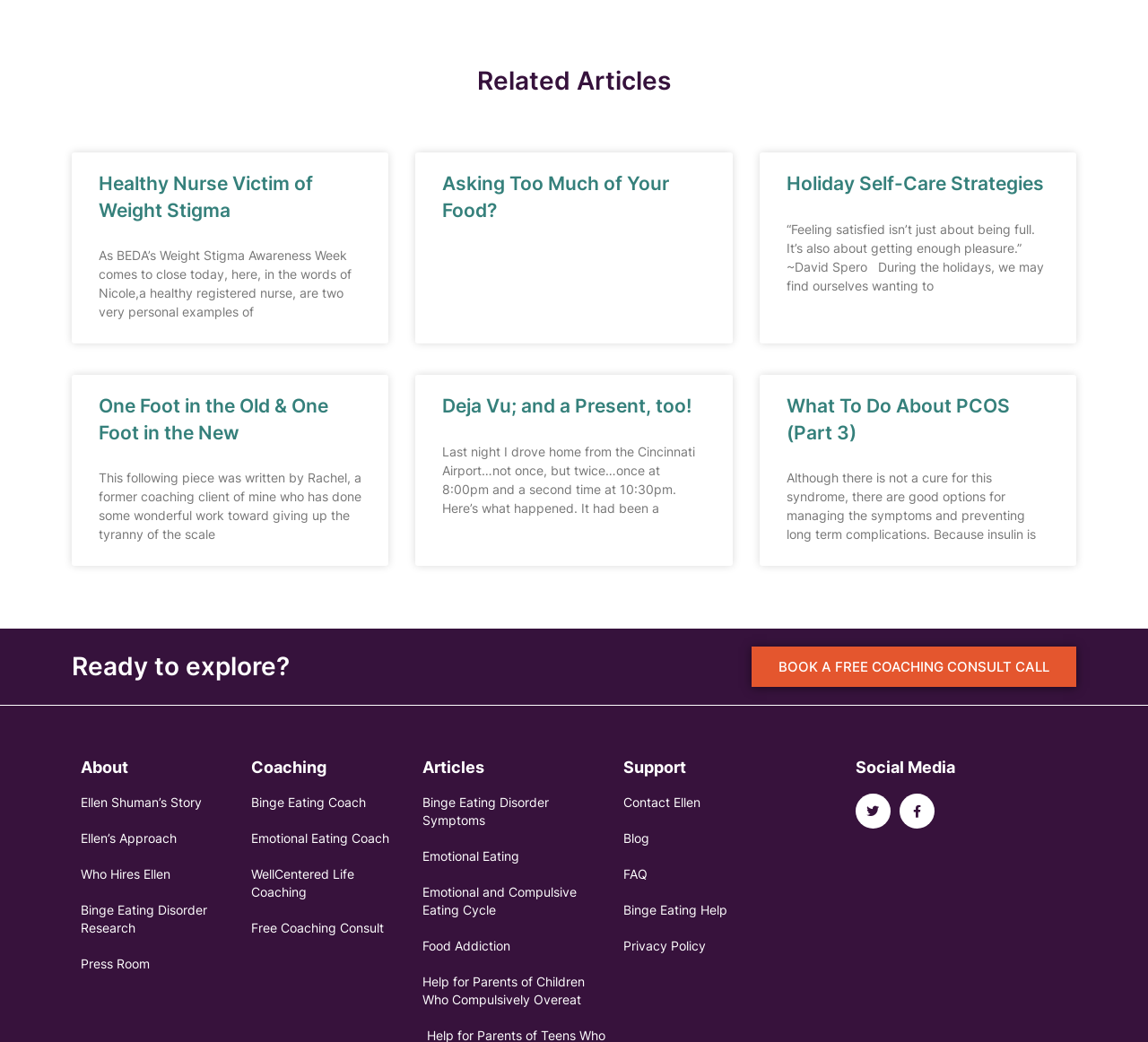Pinpoint the bounding box coordinates of the element you need to click to execute the following instruction: "Follow on Twitter". The bounding box should be represented by four float numbers between 0 and 1, in the format [left, top, right, bottom].

[0.745, 0.762, 0.776, 0.795]